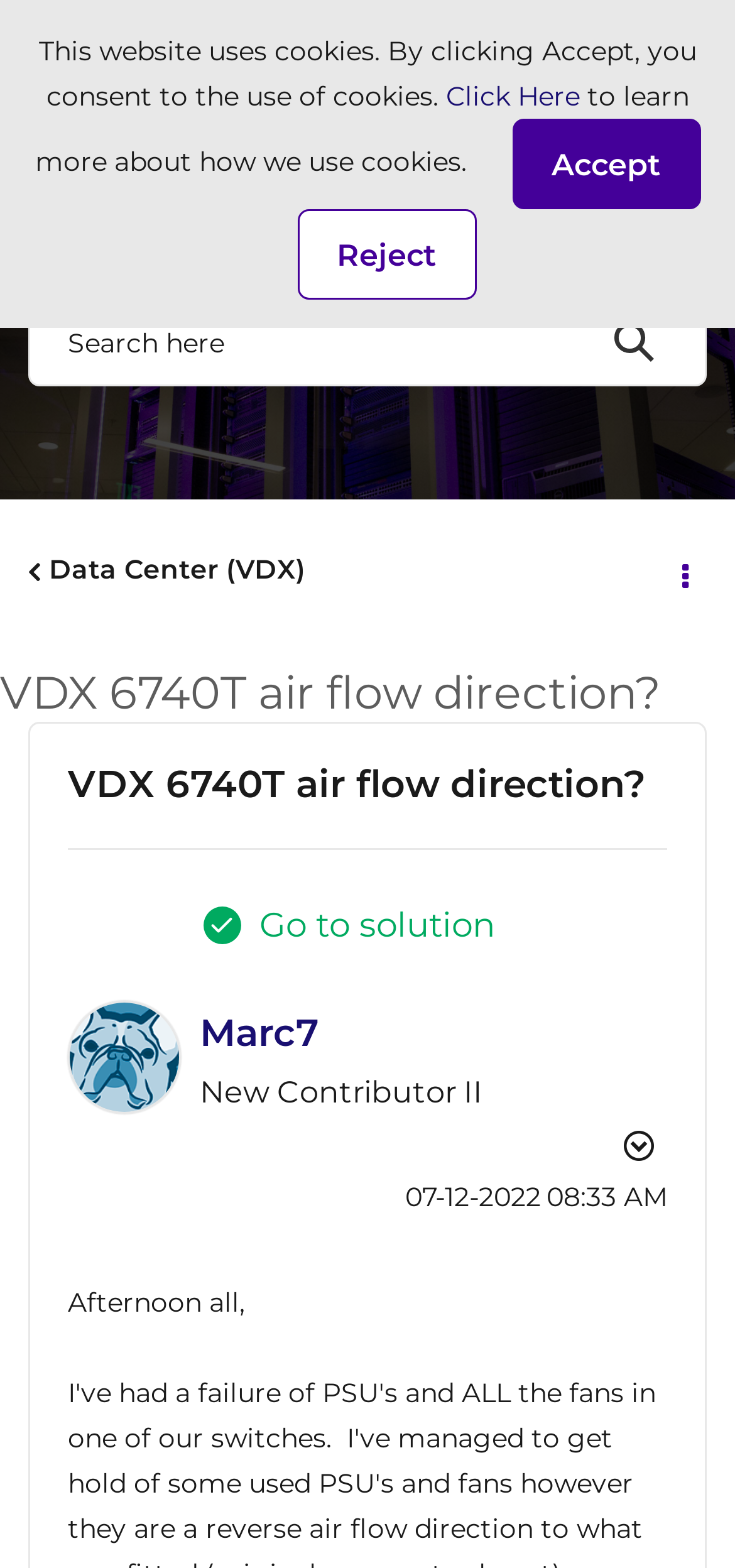Bounding box coordinates are specified in the format (top-left x, top-left y, bottom-right x, bottom-right y). All values are floating point numbers bounded between 0 and 1. Please provide the bounding box coordinate of the region this sentence describes: Browse

[0.038, 0.028, 0.128, 0.089]